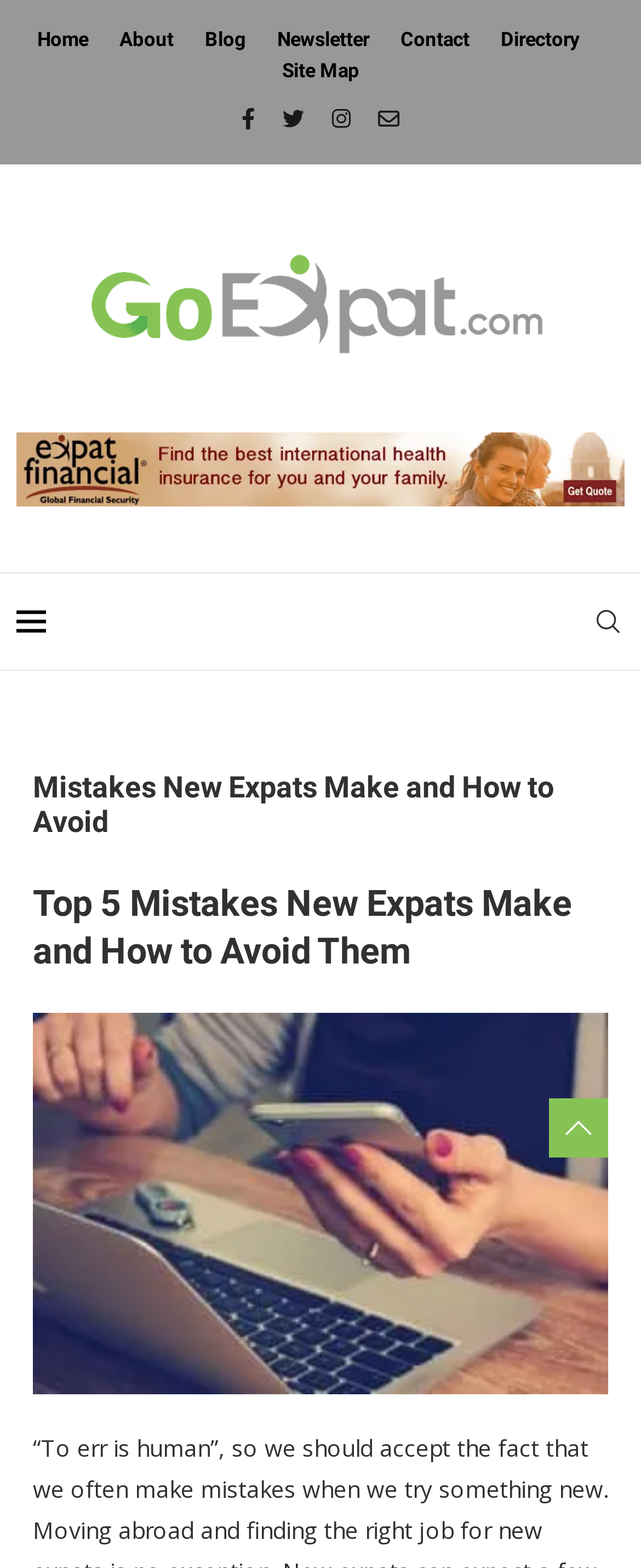Answer the question below in one word or phrase:
What is the website about?

Expats and moving overseas